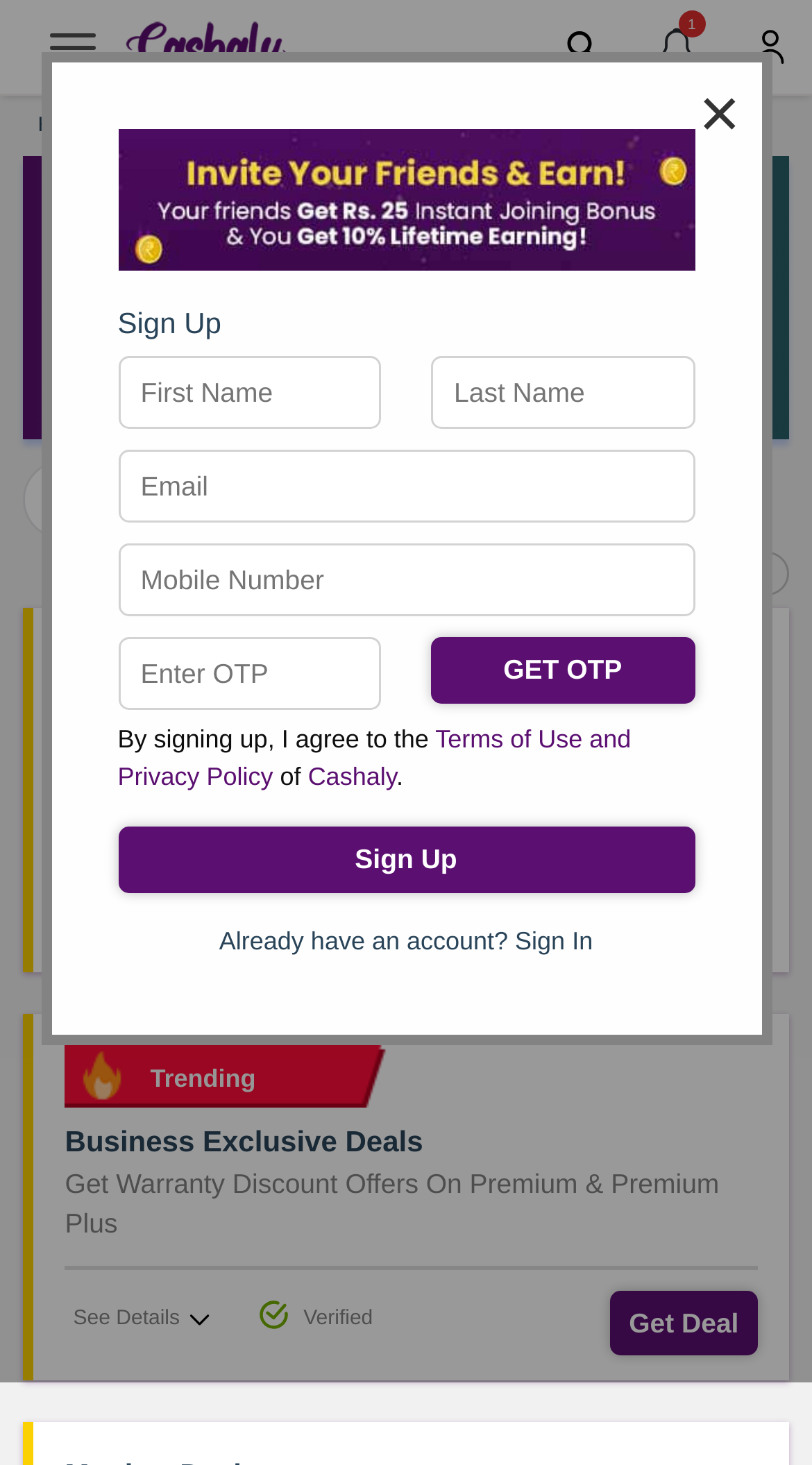What is the theme of the 'Trending' section?
Please provide a single word or phrase as your answer based on the screenshot.

Business Exclusive Deals